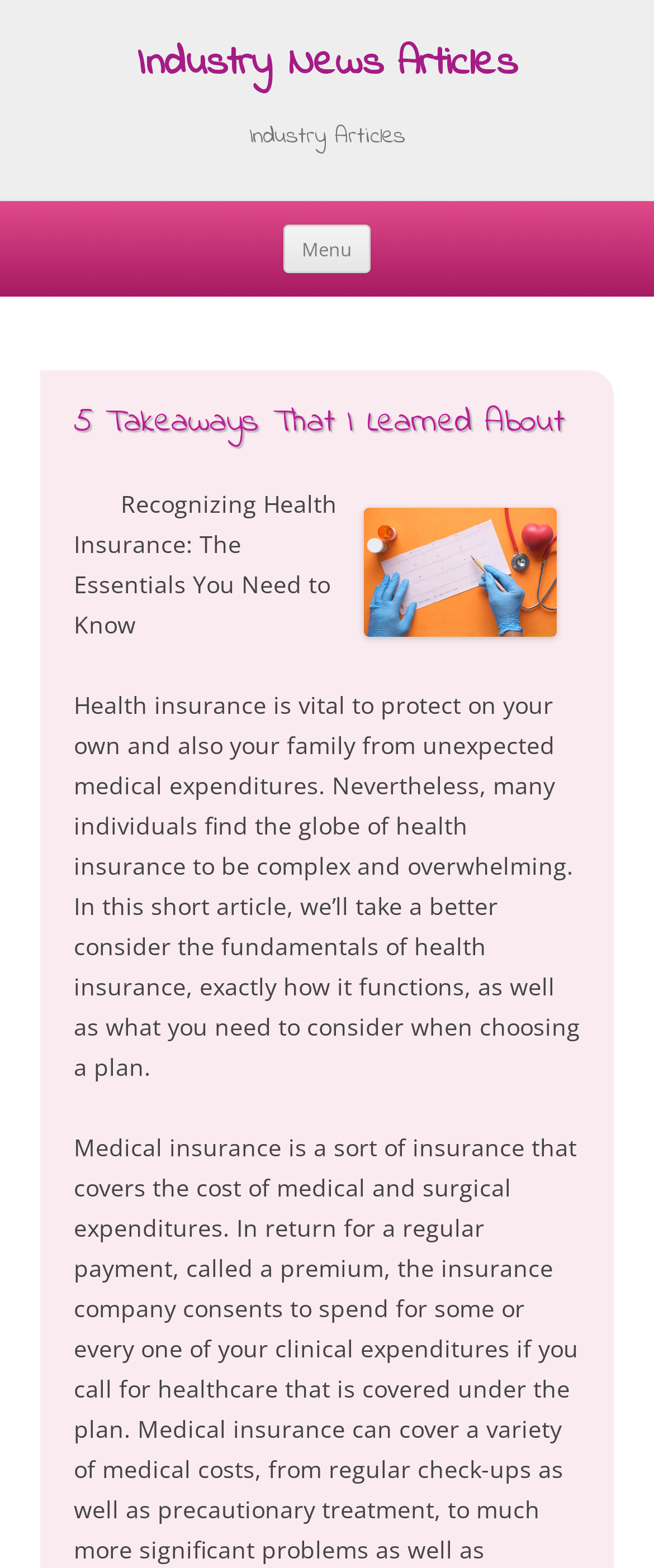Is the article accompanied by an image? Examine the screenshot and reply using just one word or a brief phrase.

Yes